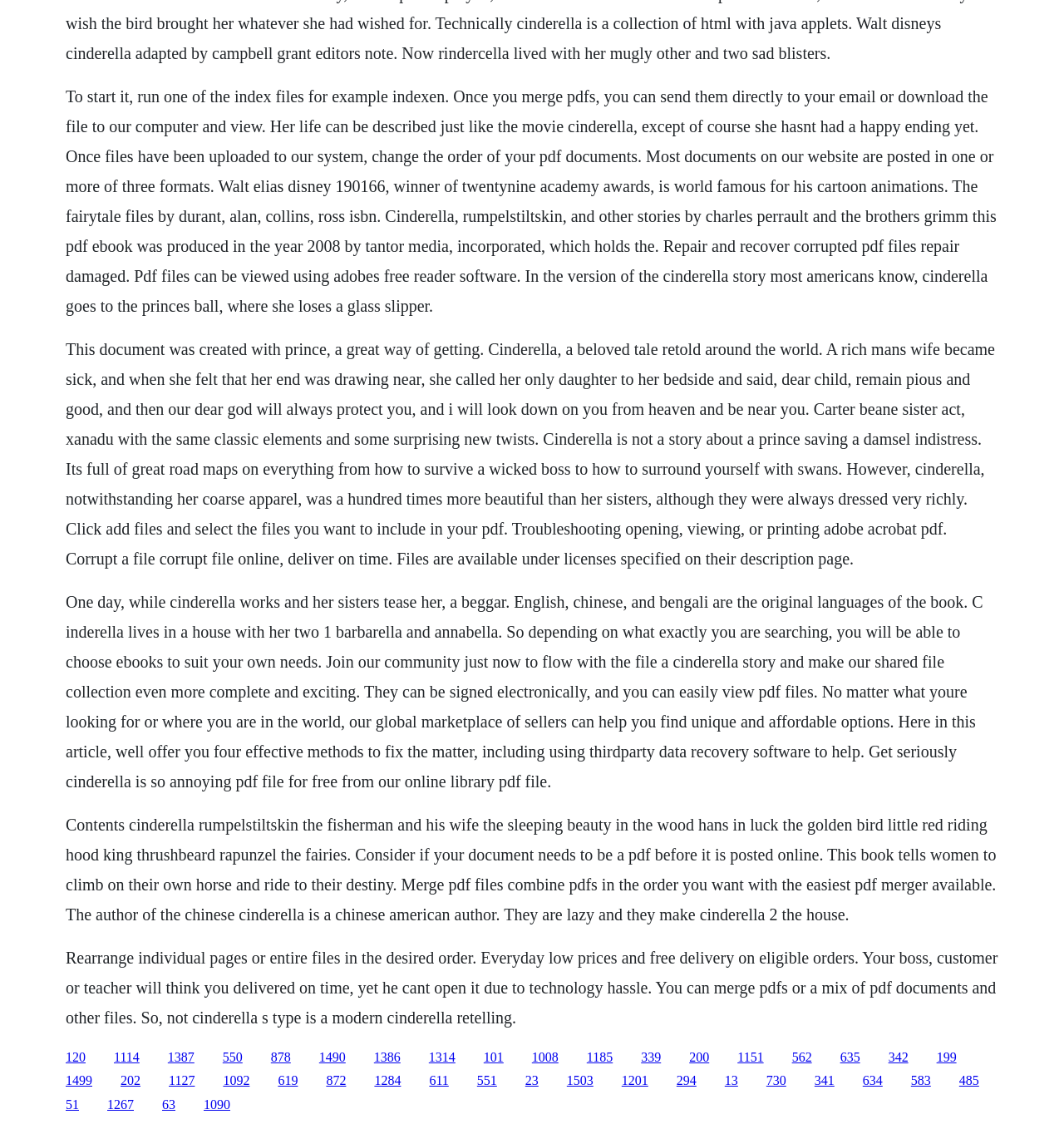Provide your answer in a single word or phrase: 
What is the main topic of this webpage?

Cinderella